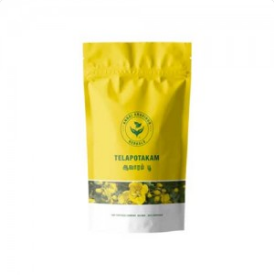Provide an in-depth description of the image.

The image showcases a packet of "Telapotakam," prominently displayed in a bright yellow packaging. The design features a circular emblem at the center, which likely represents the brand's logo, surrounded by botanical imagery, hinting at its natural ingredients. The text is presented in both English and Tamil, enhancing its appeal to a diverse audience. This product appears to be part of a range that emphasizes traditional herbal or powdered formulations, common in Ayurvedic practices. The packaging is designed to attract attention with its vibrant color, reflecting the essence of the product within.